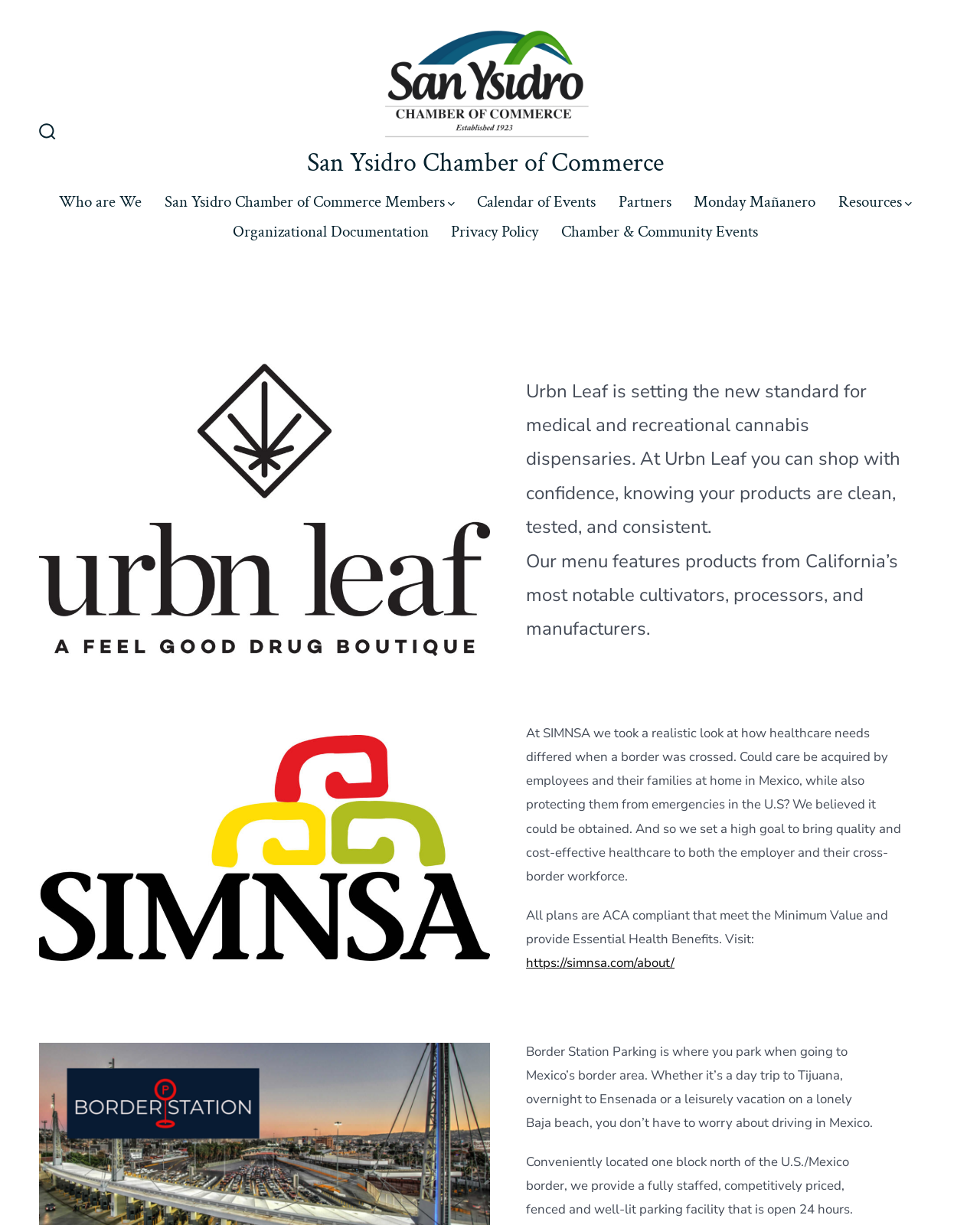Identify the bounding box coordinates of the region I need to click to complete this instruction: "Click the Search Toggle button".

[0.03, 0.093, 0.066, 0.124]